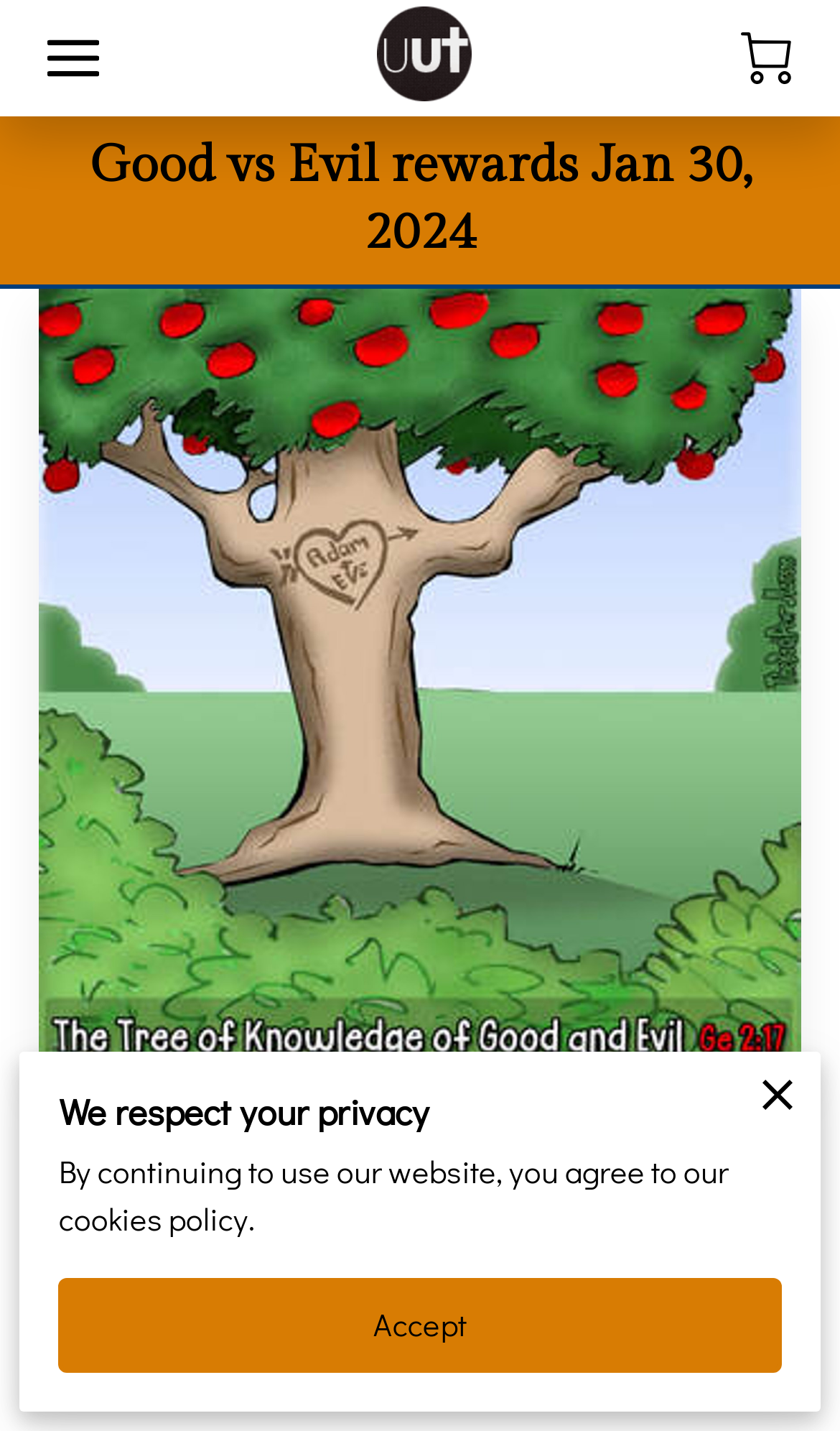Identify the bounding box for the UI element described as: "parent_node: We respect your privacy". The coordinates should be four float numbers between 0 and 1, i.e., [left, top, right, bottom].

[0.874, 0.734, 0.977, 0.795]